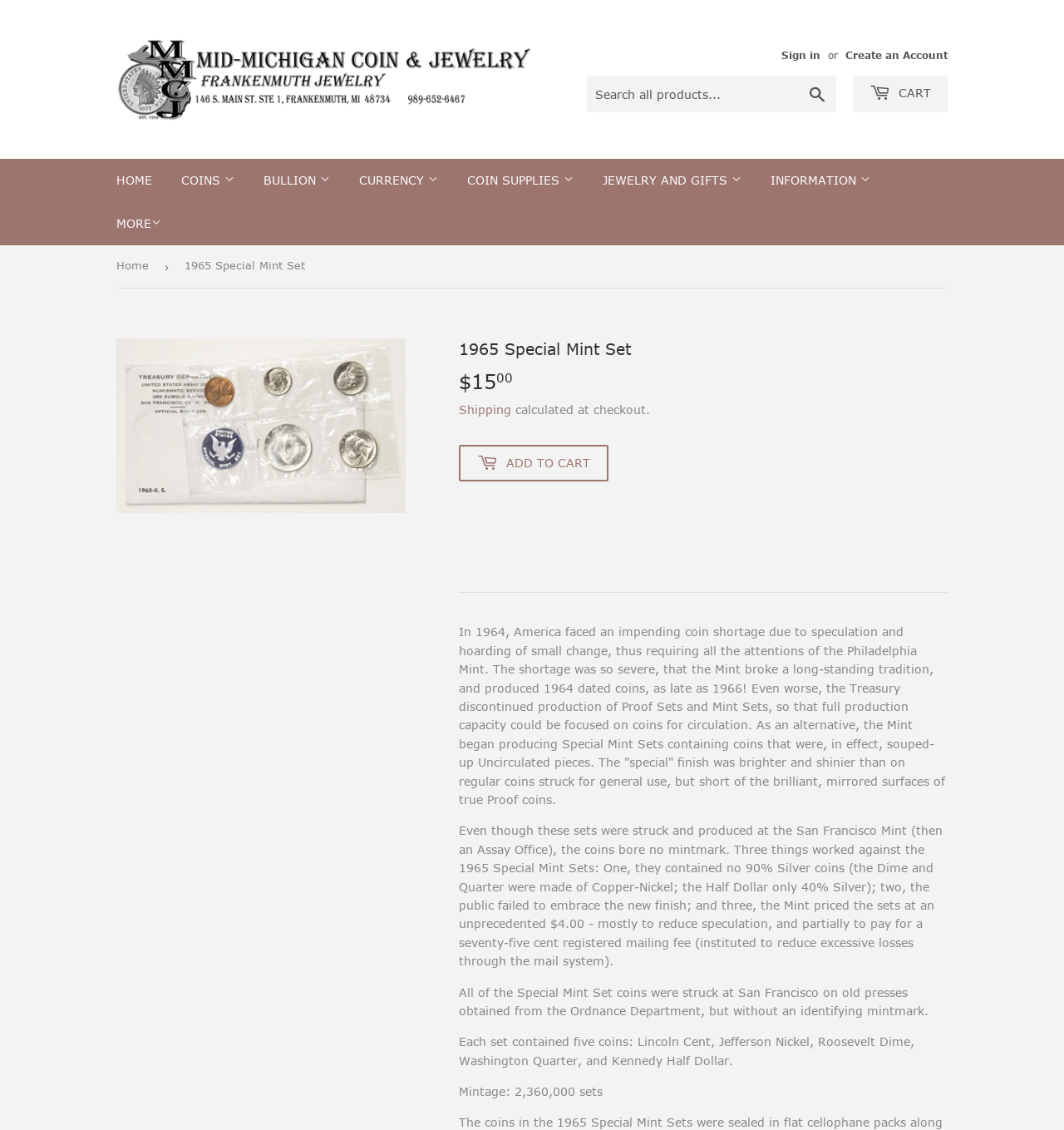Determine the bounding box coordinates of the clickable element to complete this instruction: "Sign in". Provide the coordinates in the format of four float numbers between 0 and 1, [left, top, right, bottom].

[0.734, 0.043, 0.771, 0.055]